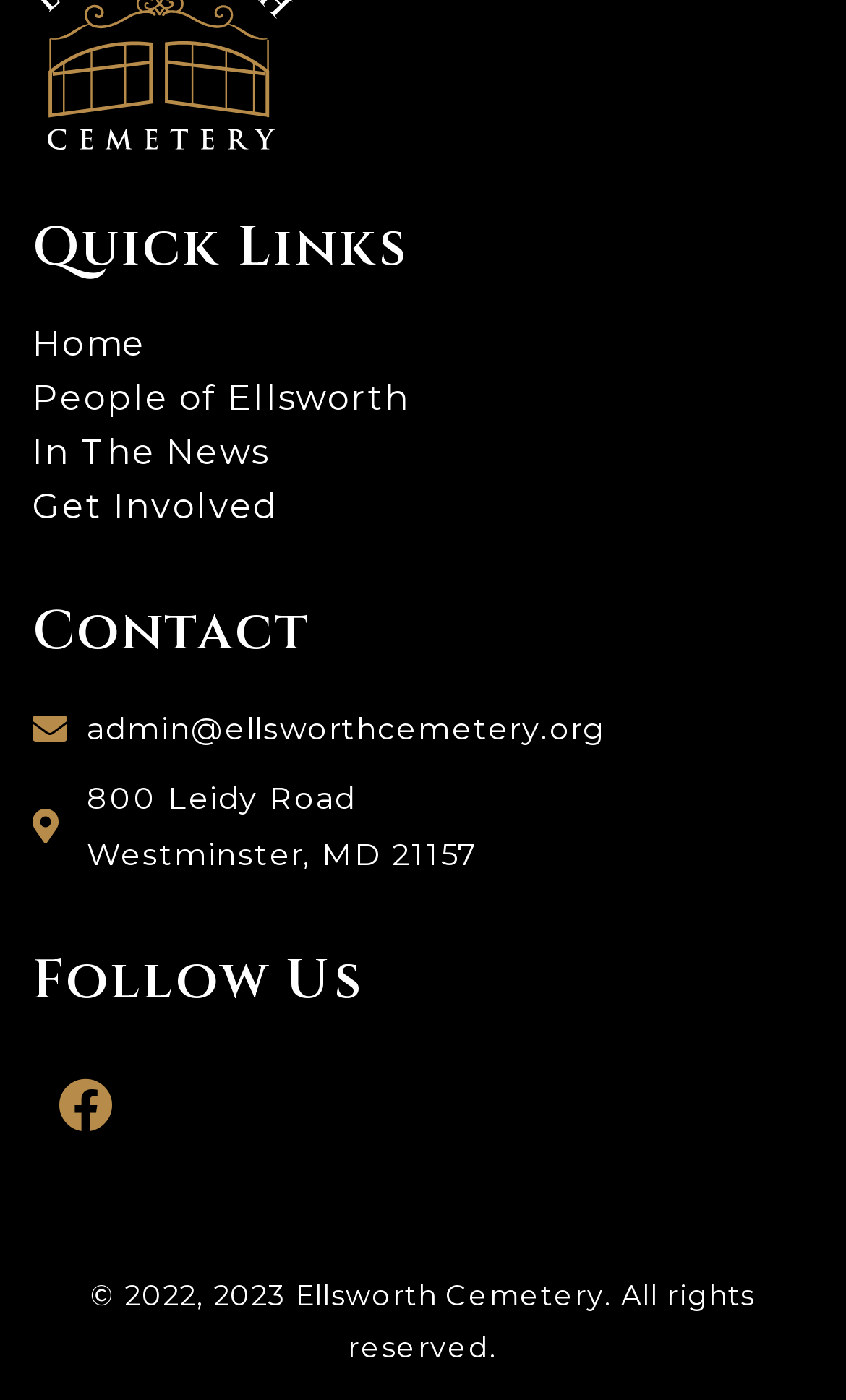Answer the question below using just one word or a short phrase: 
How many social media links are there?

1